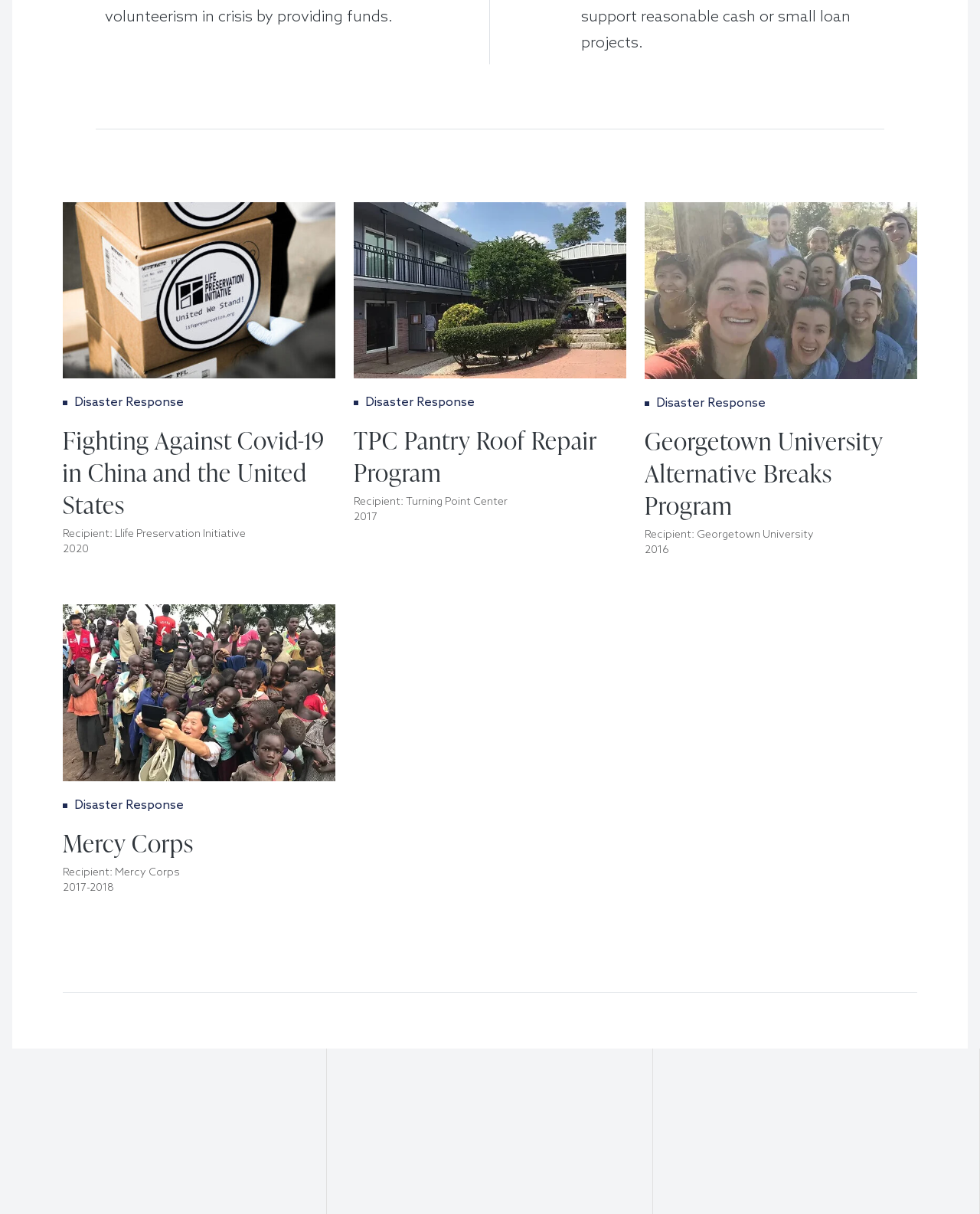Using the provided element description "TPC Pantry Roof Repair Program", determine the bounding box coordinates of the UI element.

[0.361, 0.349, 0.609, 0.403]